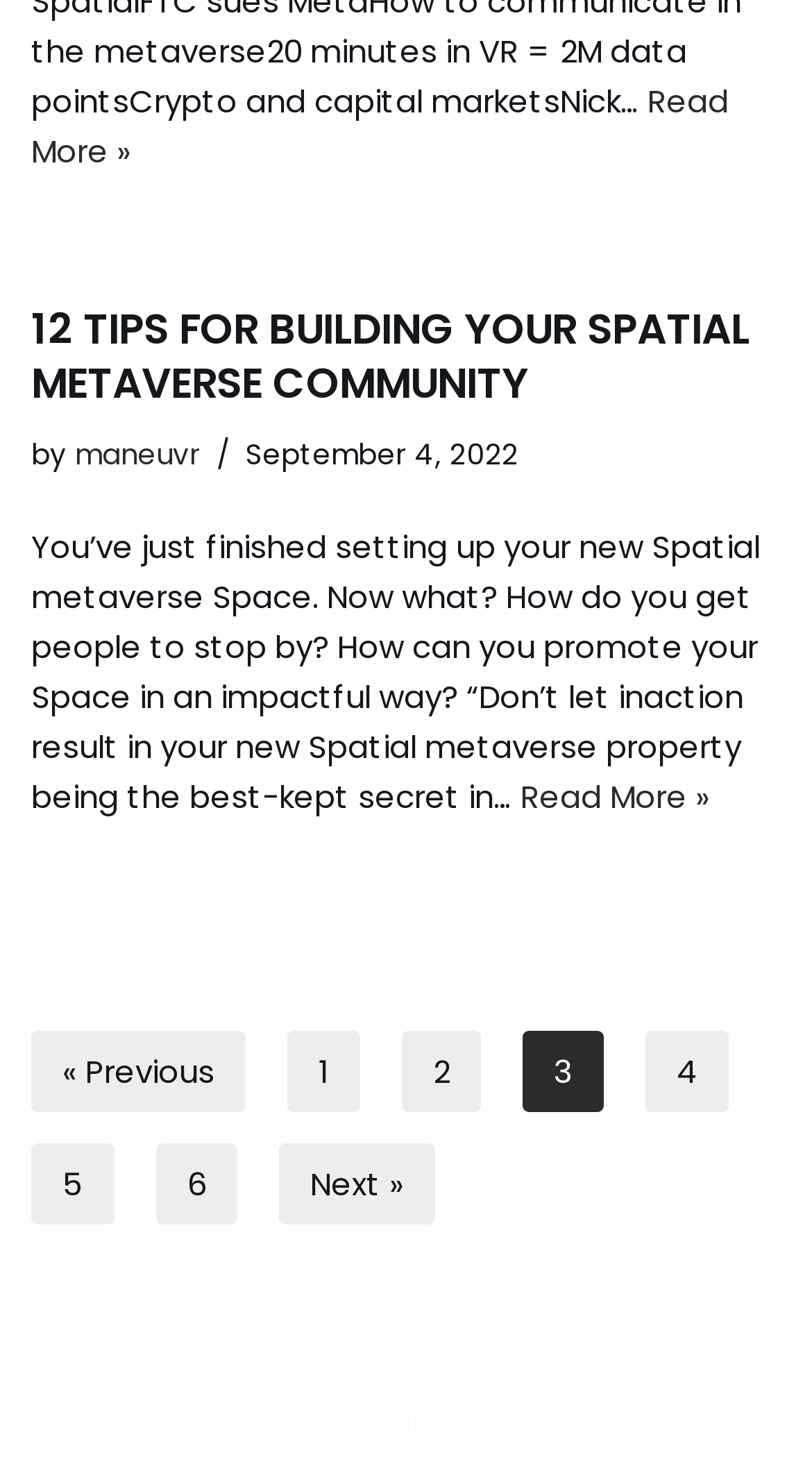Please identify the bounding box coordinates of the region to click in order to complete the task: "Go to the previous page". The coordinates must be four float numbers between 0 and 1, specified as [left, top, right, bottom].

[0.038, 0.704, 0.303, 0.759]